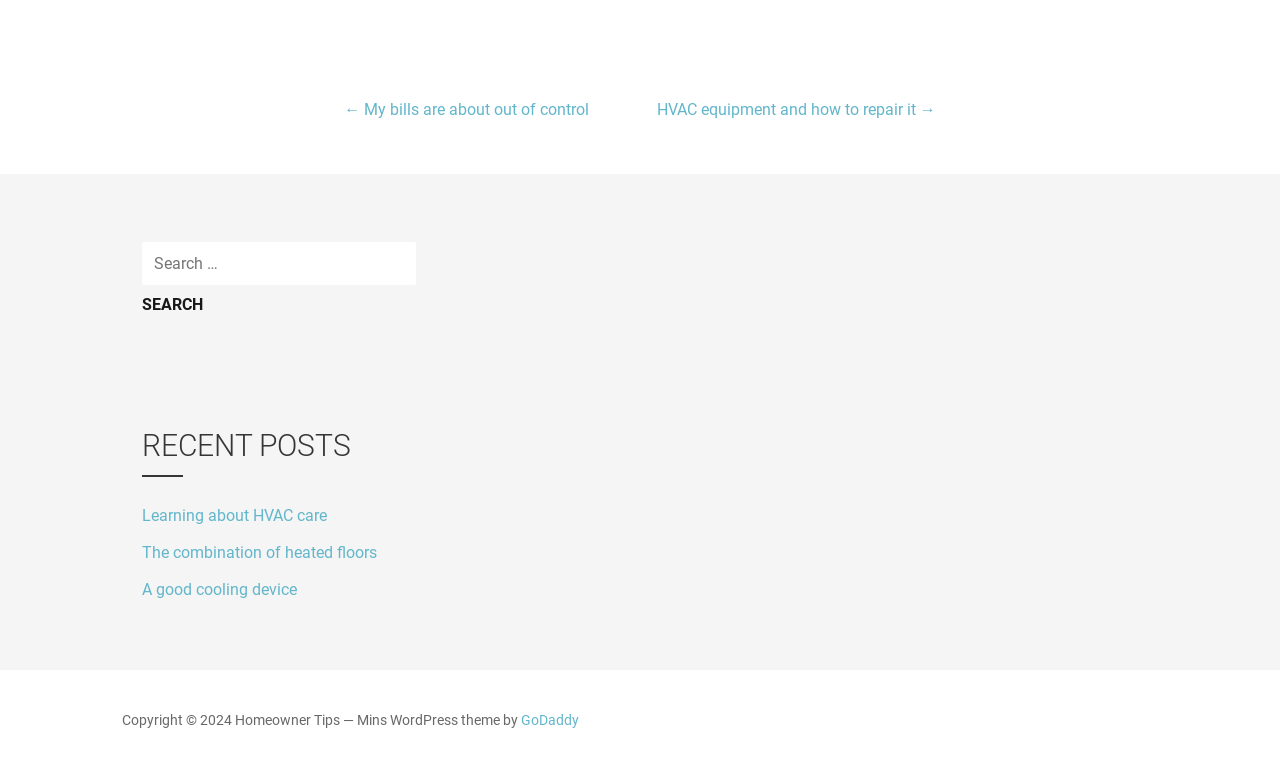Determine the bounding box coordinates of the region that needs to be clicked to achieve the task: "Click on 'My bills are about out of control'".

[0.269, 0.13, 0.46, 0.155]